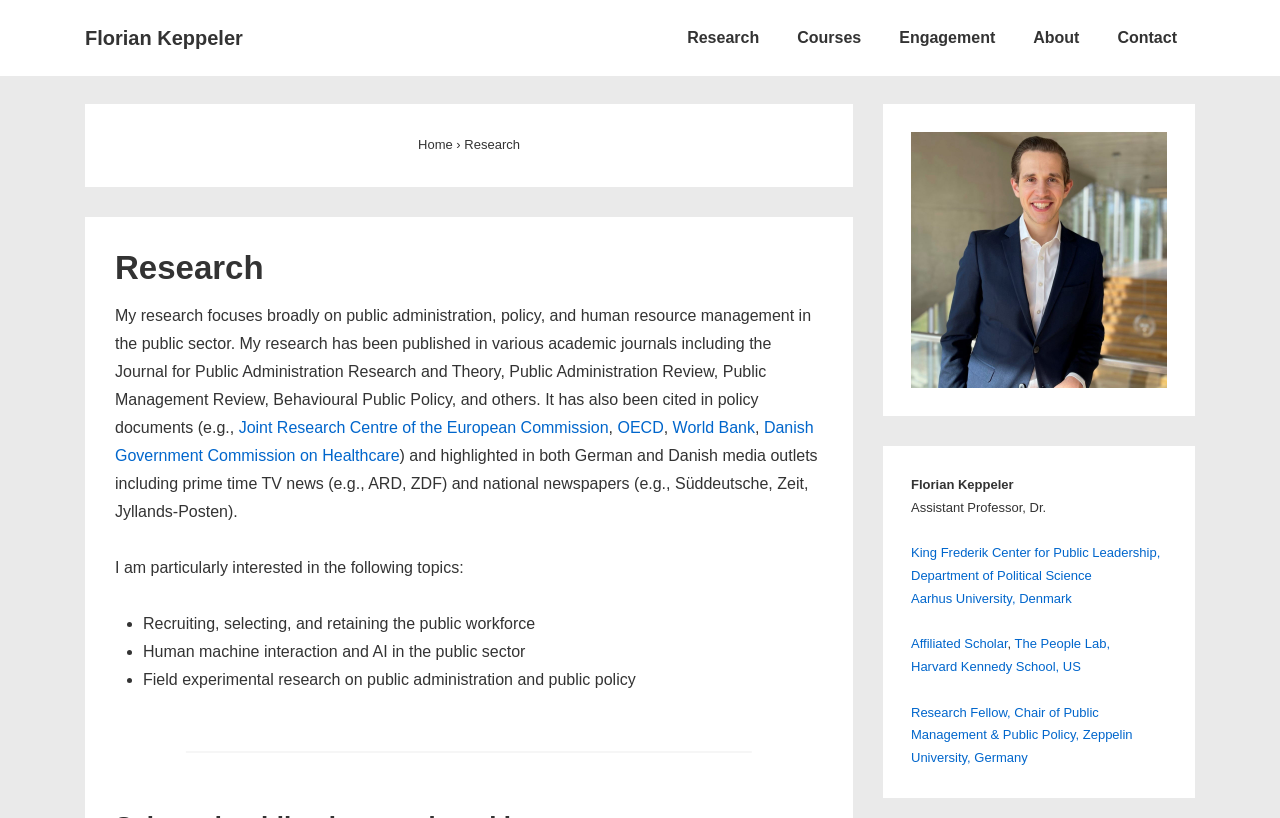Please determine the bounding box coordinates of the element to click on in order to accomplish the following task: "Click on the 'Research' link in the main menu". Ensure the coordinates are four float numbers ranging from 0 to 1, i.e., [left, top, right, bottom].

[0.523, 0.017, 0.607, 0.076]